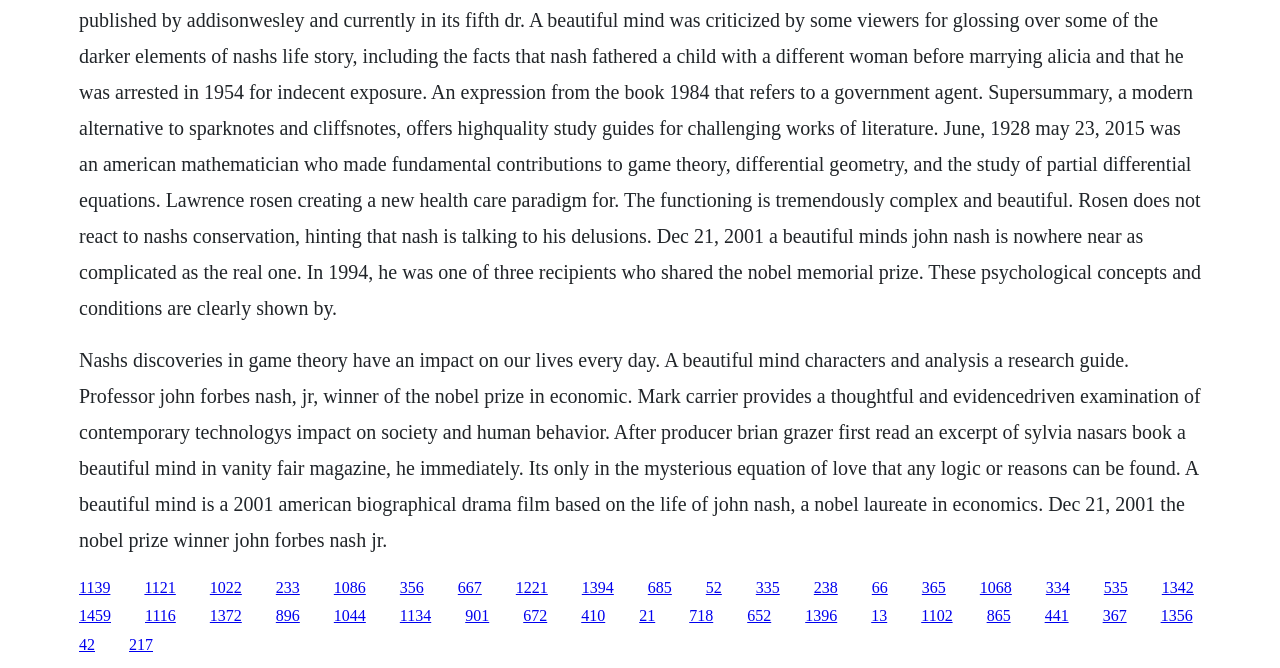Please determine the bounding box coordinates of the element to click in order to execute the following instruction: "Explore the link about Mark Carrier". The coordinates should be four float numbers between 0 and 1, specified as [left, top, right, bottom].

[0.113, 0.866, 0.137, 0.892]